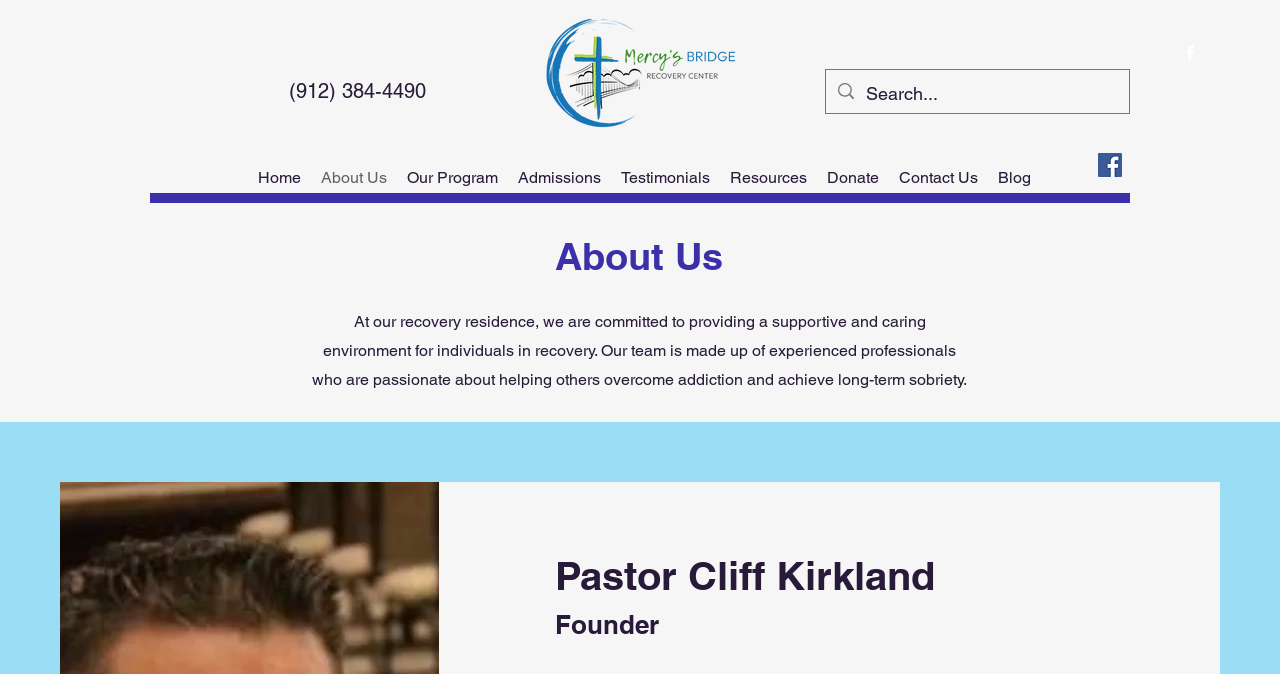Provide a short answer using a single word or phrase for the following question: 
What is the purpose of the recovery residence?

Supportive environment for recovery